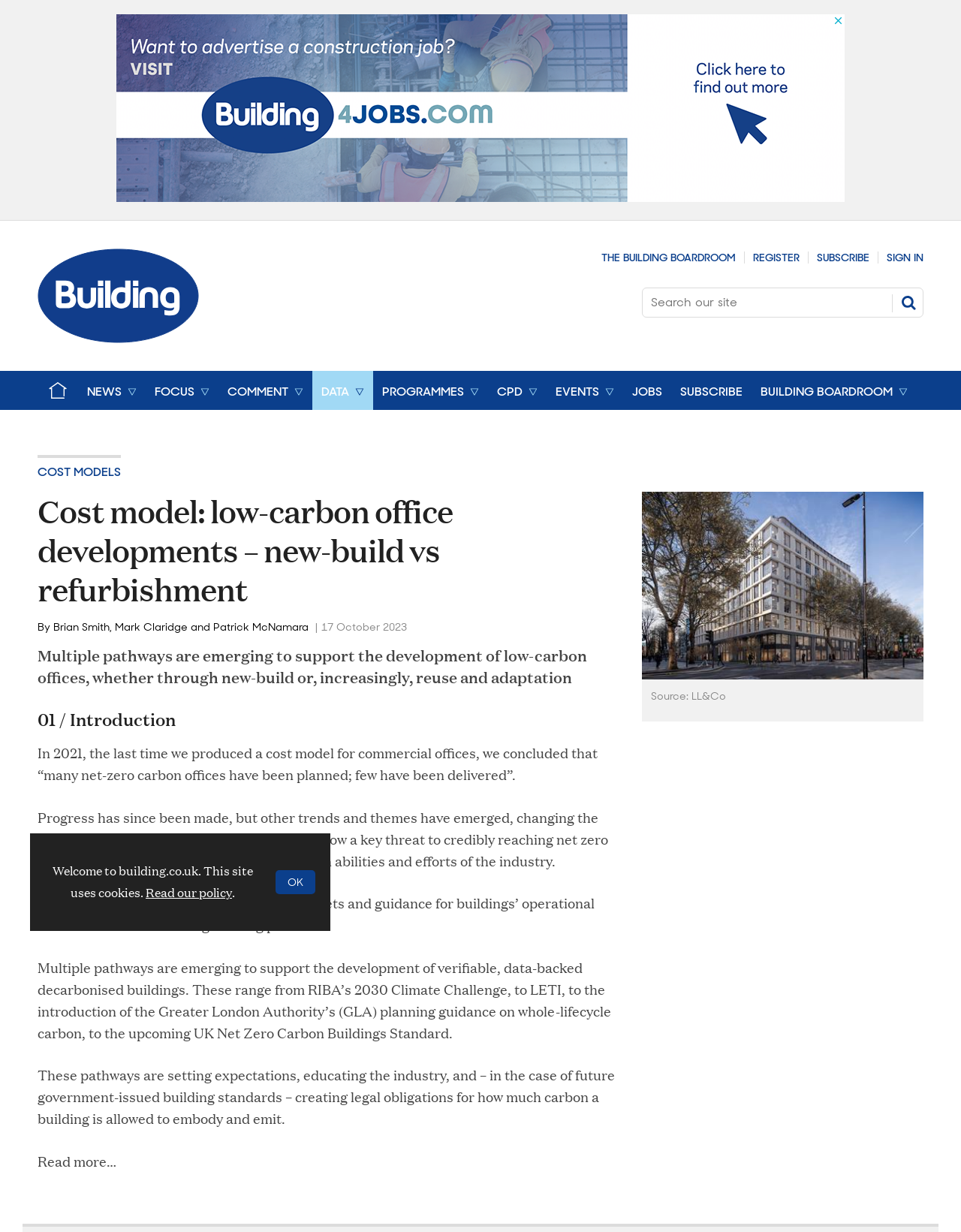Please predict the bounding box coordinates of the element's region where a click is necessary to complete the following instruction: "View cost model: low-carbon office developments – new-build vs refurbishment". The coordinates should be represented by four float numbers between 0 and 1, i.e., [left, top, right, bottom].

[0.511, 0.349, 0.725, 0.544]